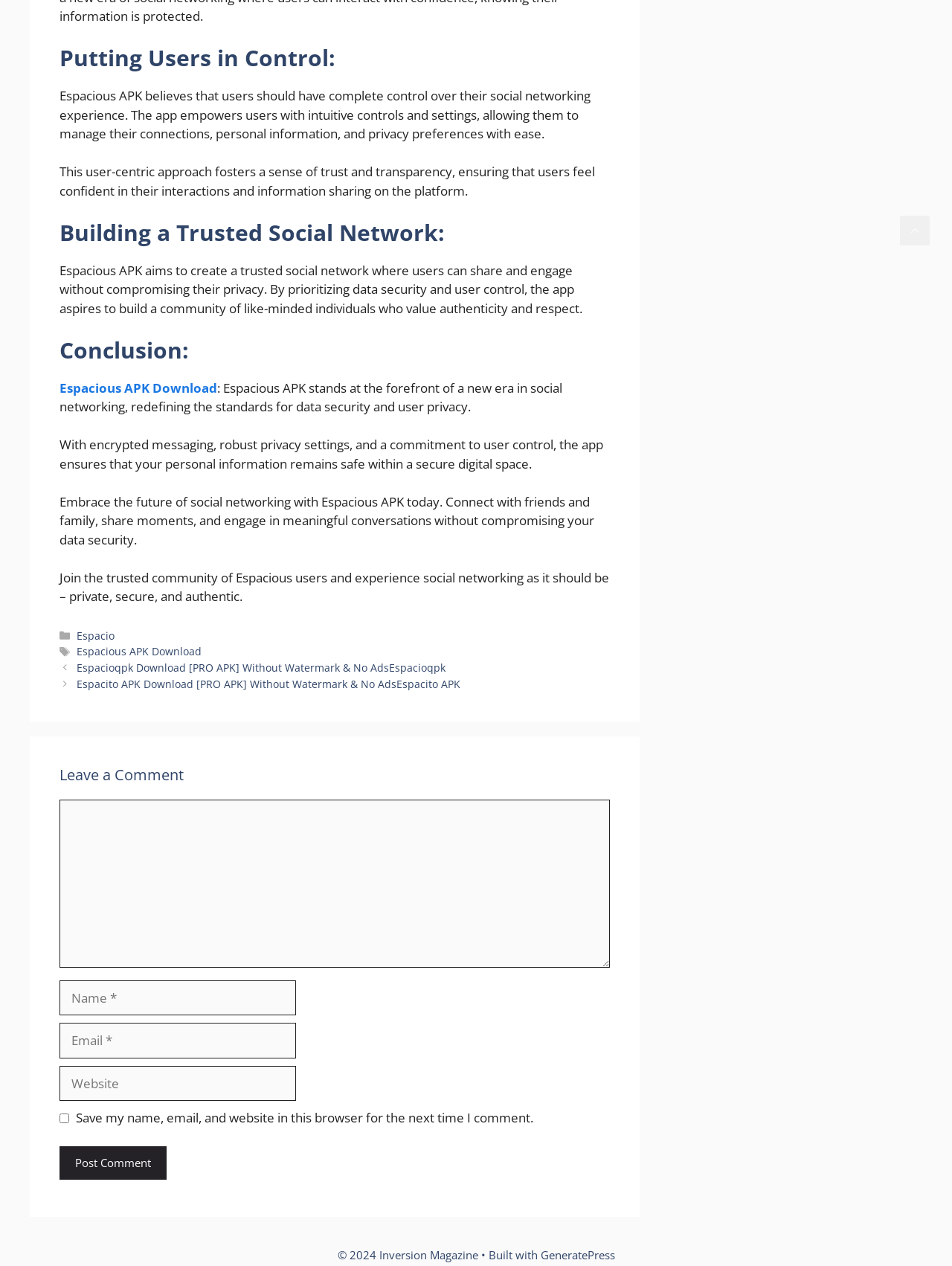What is the purpose of Espacious APK?
Based on the image, please offer an in-depth response to the question.

Based on the webpage content, Espacious APK aims to provide users with complete control over their social networking experience, ensuring data security and user privacy. This is evident from the headings 'Putting Users in Control' and 'Building a Trusted Social Network', which emphasize the importance of user-centric approach and data security.